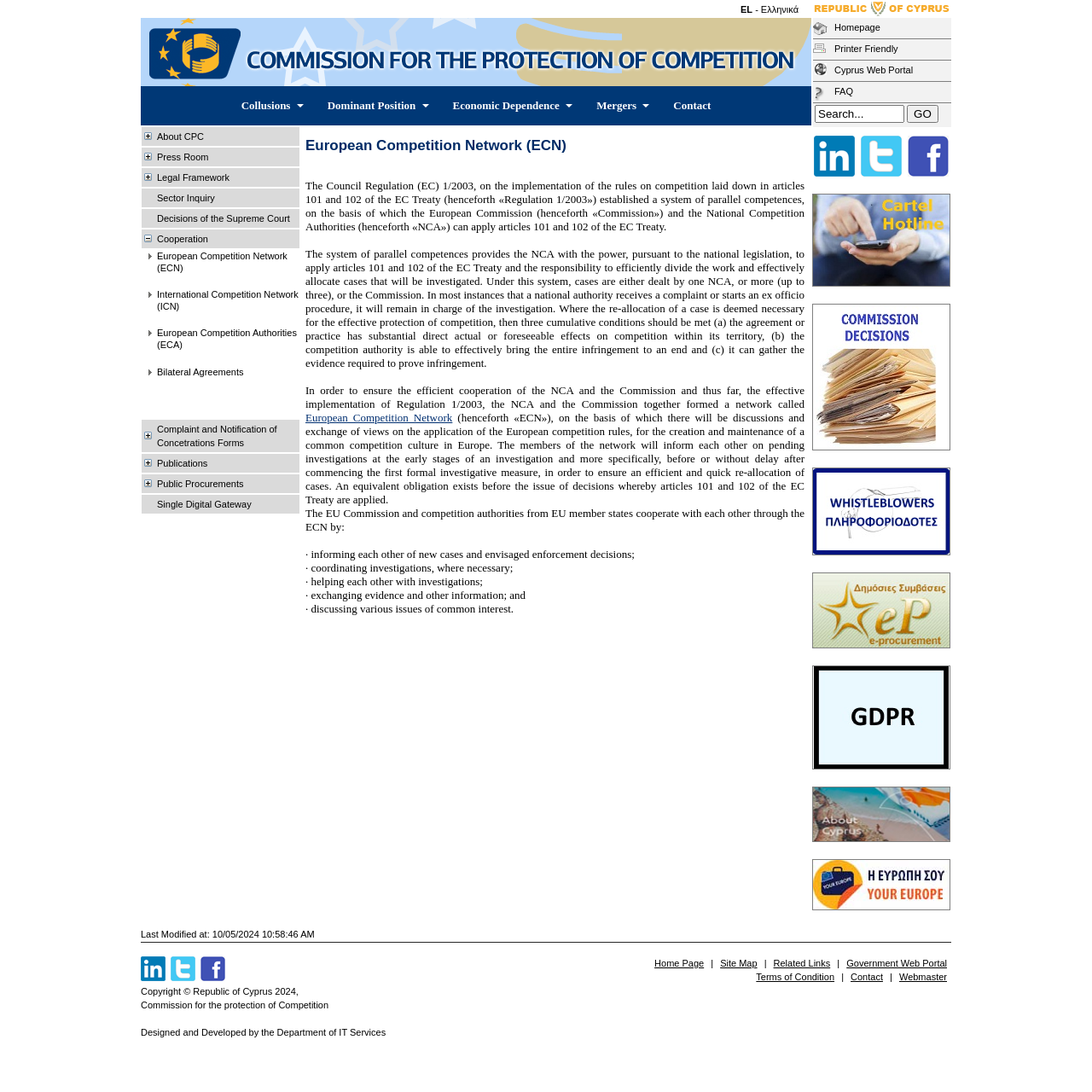Identify the bounding box coordinates of the clickable region to carry out the given instruction: "View the 'Commission Decisions'".

[0.744, 0.404, 0.87, 0.415]